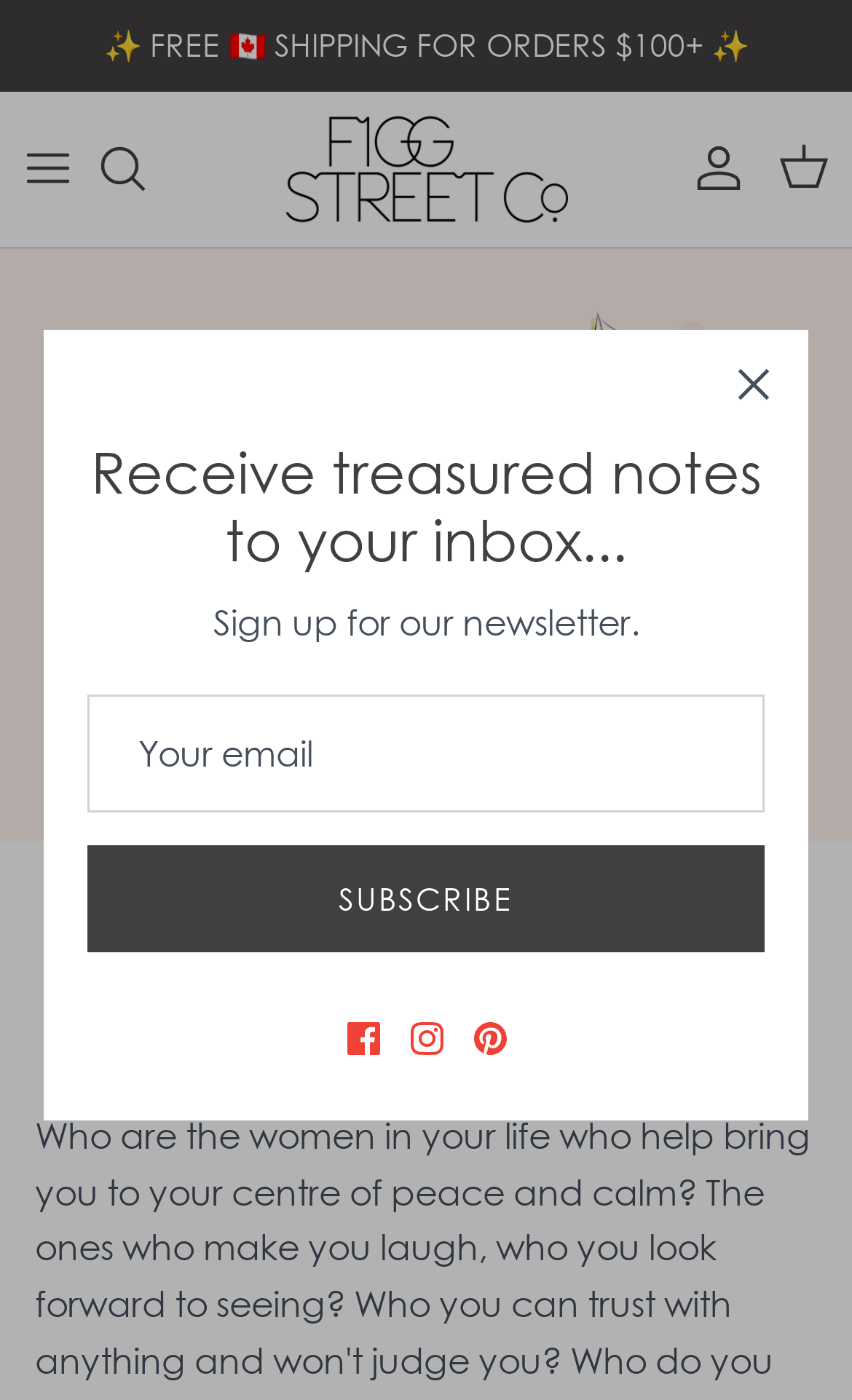Locate the UI element described by aria-label="Toggle menu" and provide its bounding box coordinates. Use the format (top-left x, top-left y, bottom-right x, bottom-right y) with all values as floating point numbers between 0 and 1.

[0.0, 0.086, 0.113, 0.155]